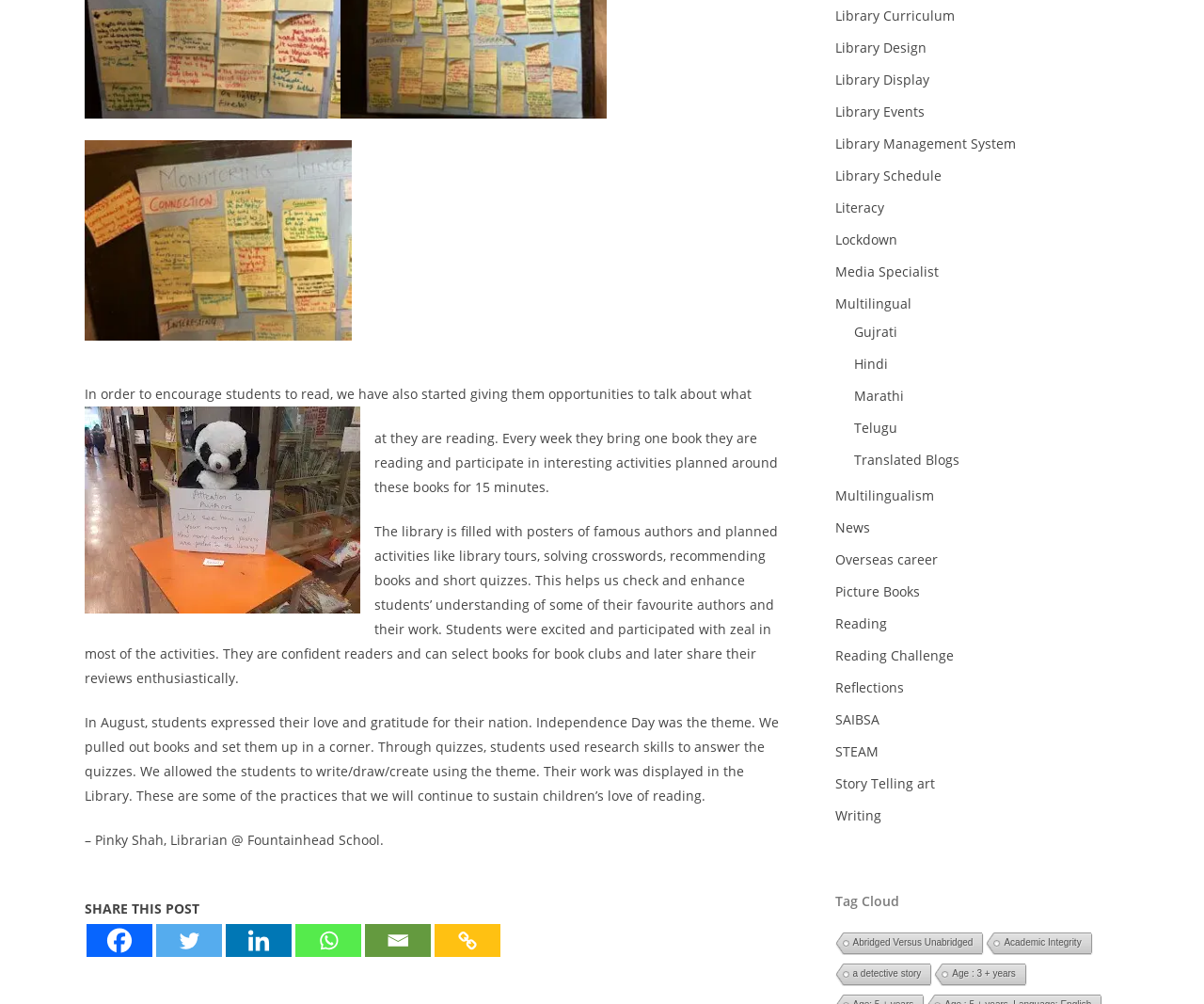What is the name of the librarian mentioned in the webpage?
Answer the question using a single word or phrase, according to the image.

Pinky Shah